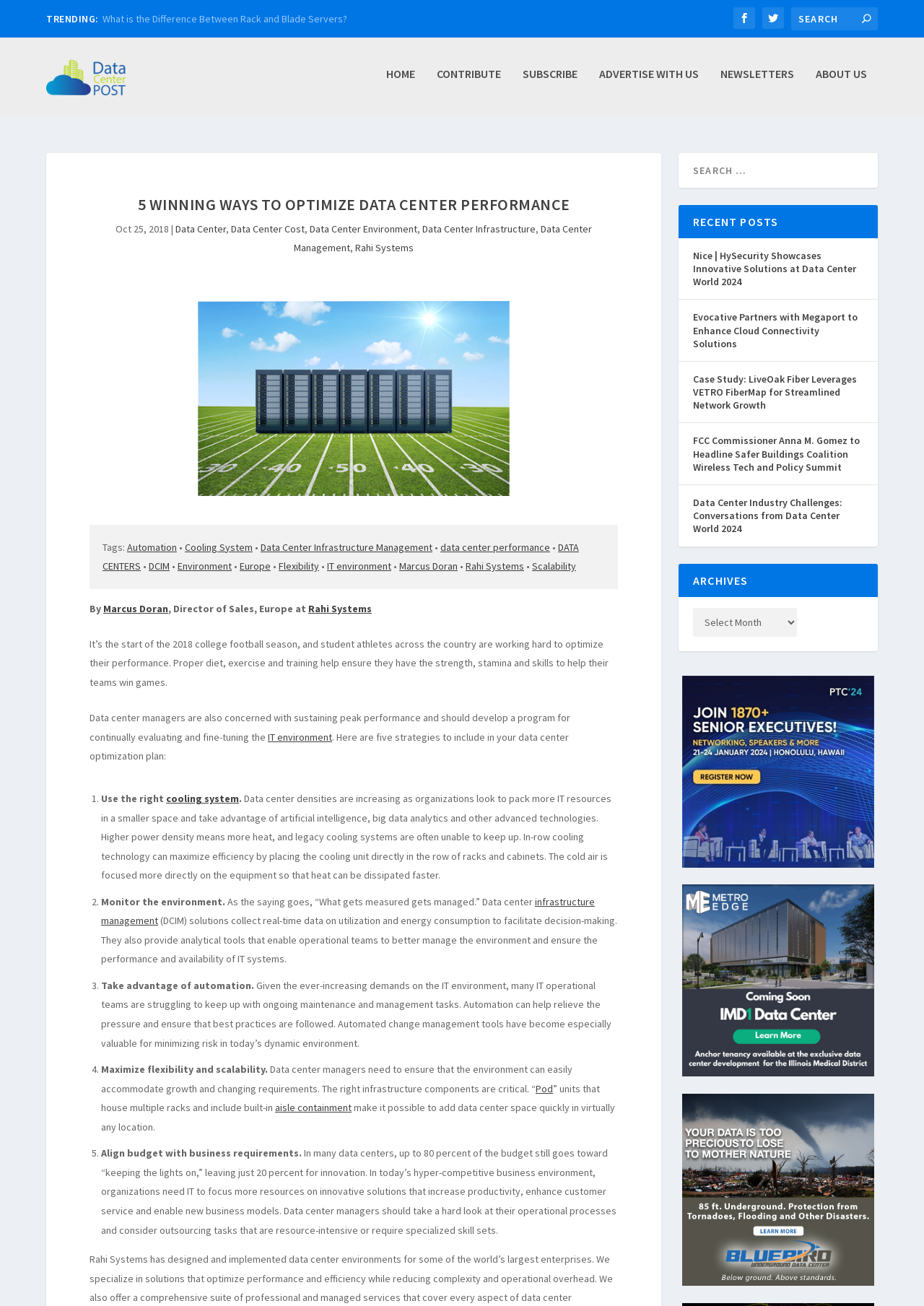Please identify the bounding box coordinates of the clickable area that will fulfill the following instruction: "Learn more about Rahi Systems". The coordinates should be in the format of four float numbers between 0 and 1, i.e., [left, top, right, bottom].

[0.384, 0.179, 0.448, 0.189]